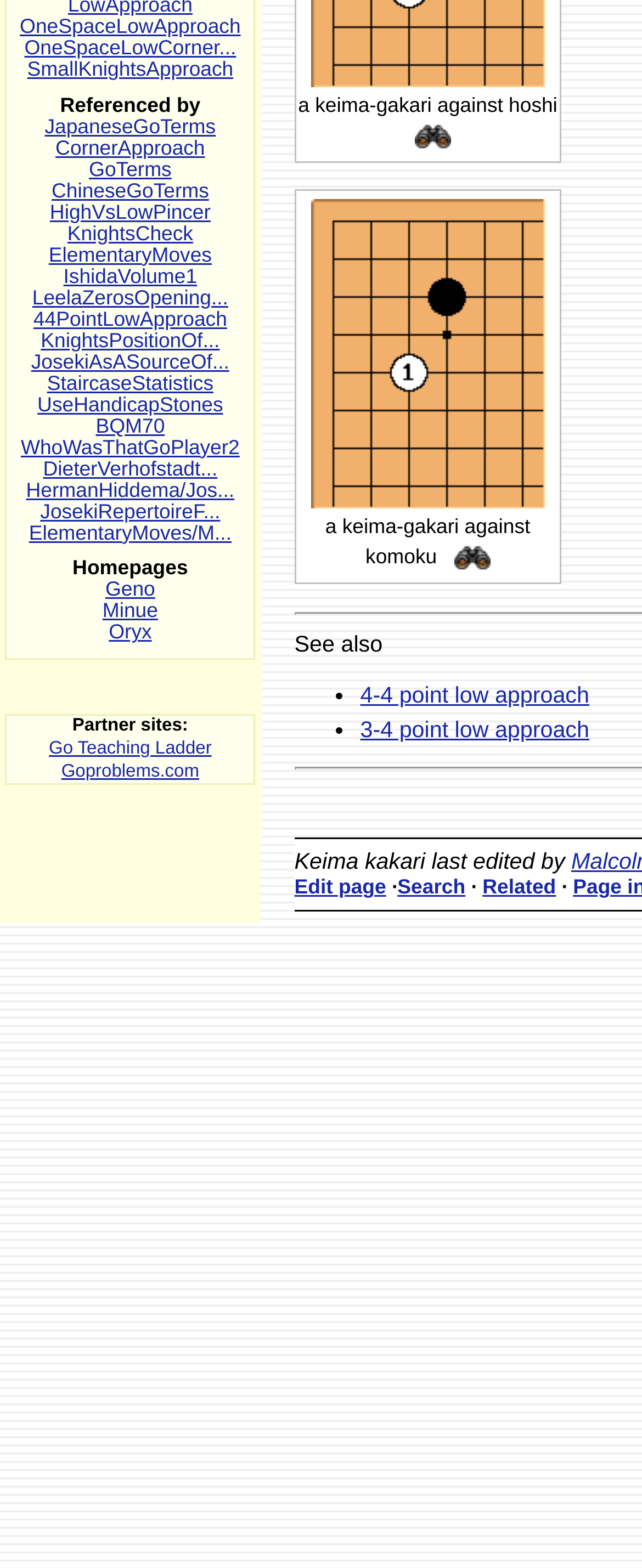Locate the bounding box coordinates for the element described below: "Go Teaching Ladder". The coordinates must be four float values between 0 and 1, formatted as [left, top, right, bottom].

[0.076, 0.471, 0.33, 0.484]